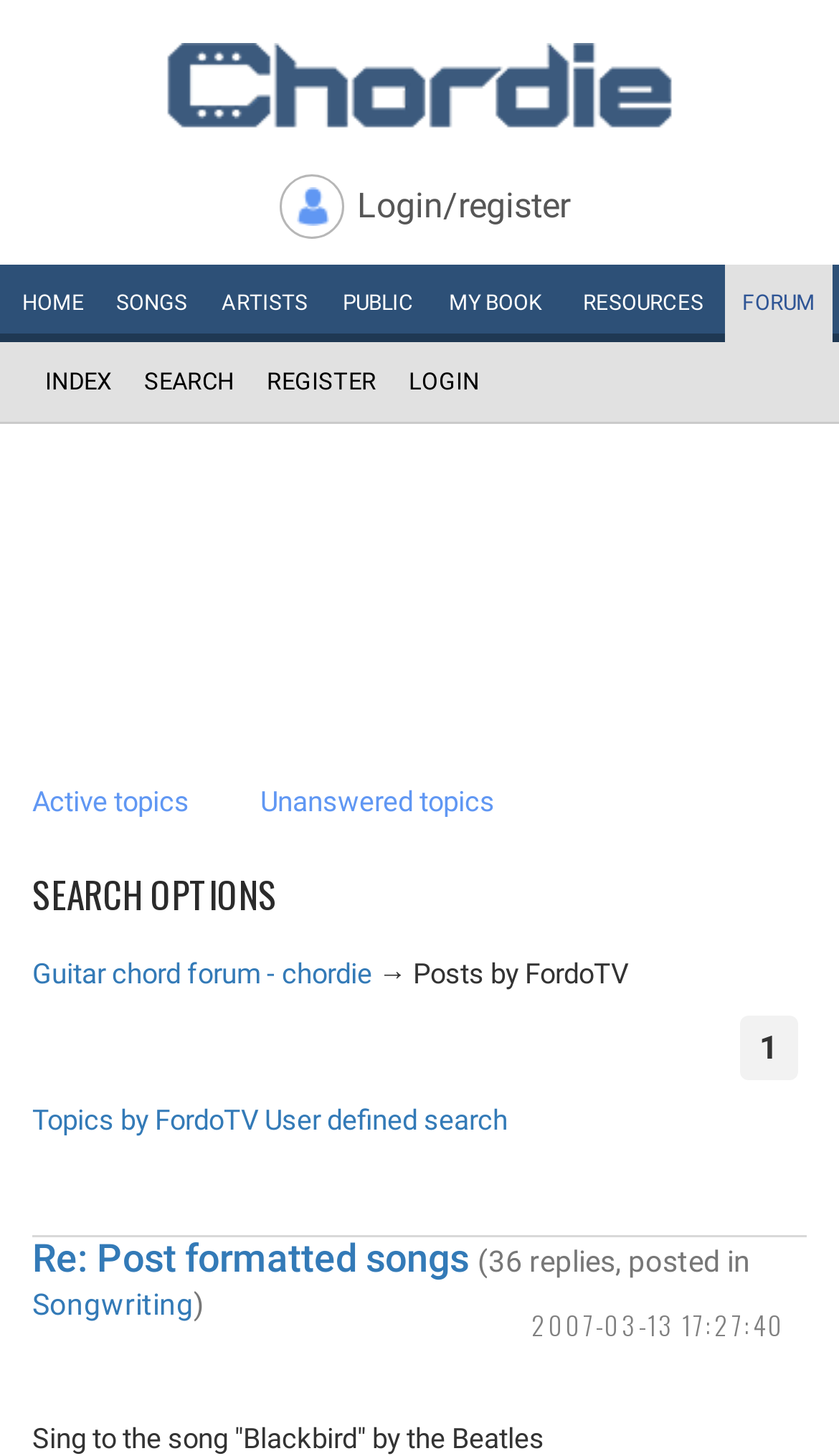What is the title of the first topic in the forum?
Look at the screenshot and respond with a single word or phrase.

Re: Post formatted songs